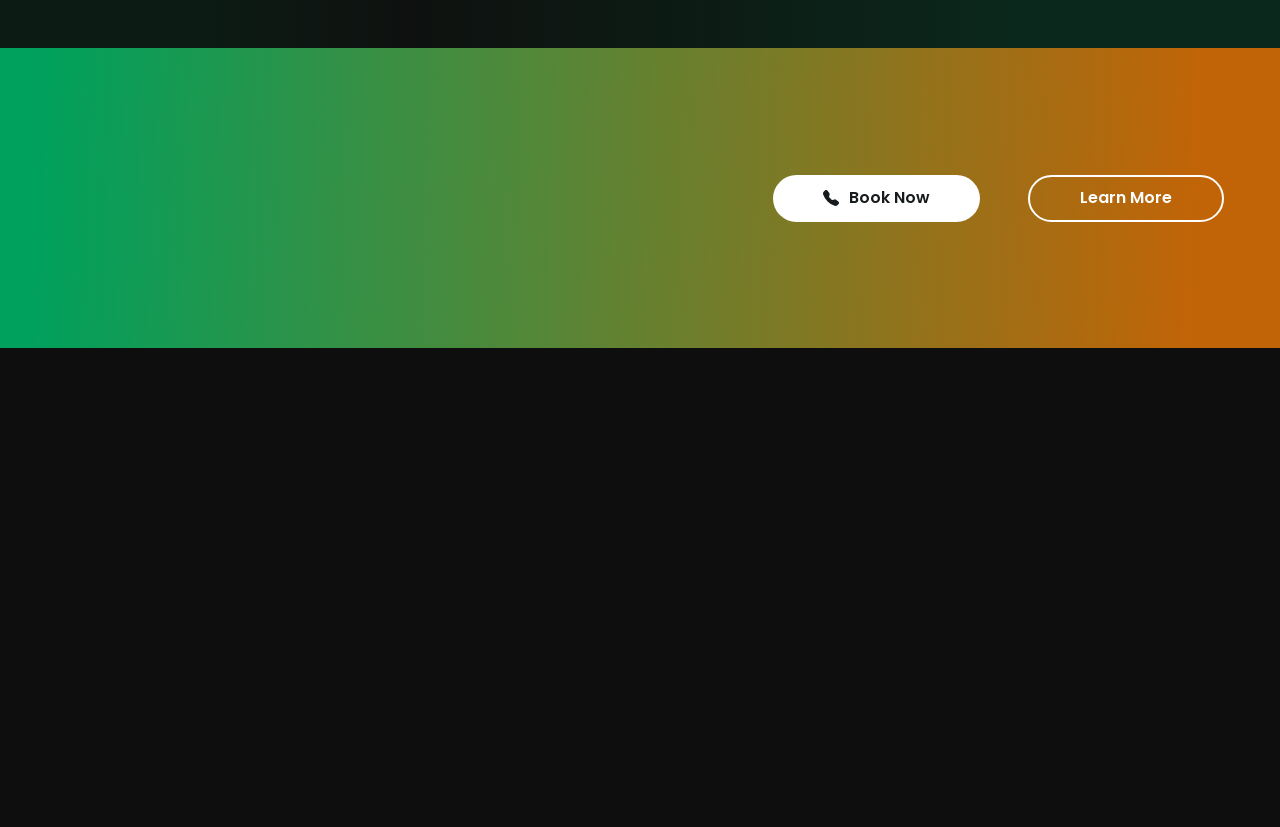Locate the bounding box for the described UI element: "Publications". Ensure the coordinates are four float numbers between 0 and 1, formatted as [left, top, right, bottom].

[0.462, 0.641, 0.528, 0.666]